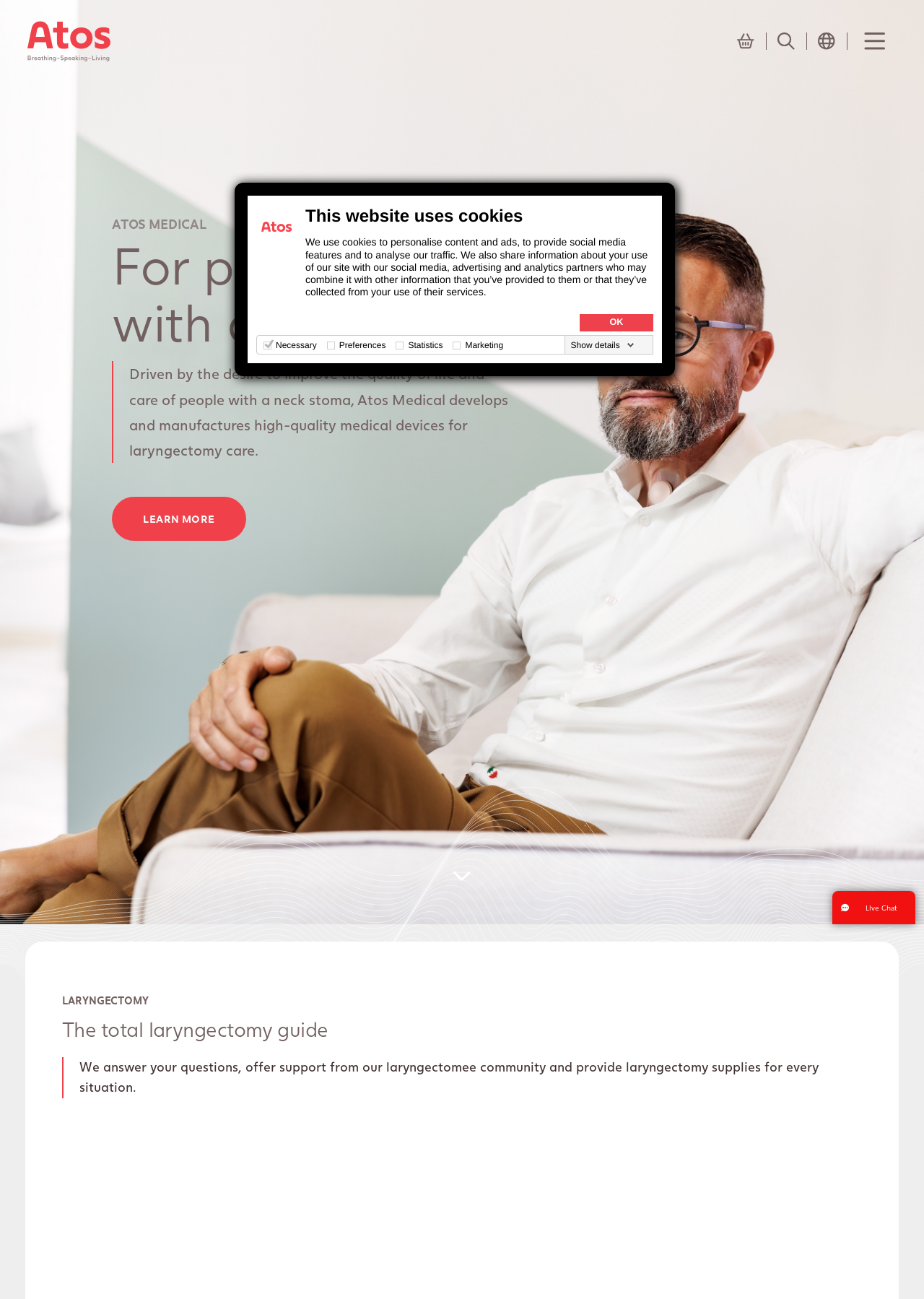Kindly provide the bounding box coordinates of the section you need to click on to fulfill the given instruction: "Open the country selection menu".

[0.885, 0.025, 0.904, 0.038]